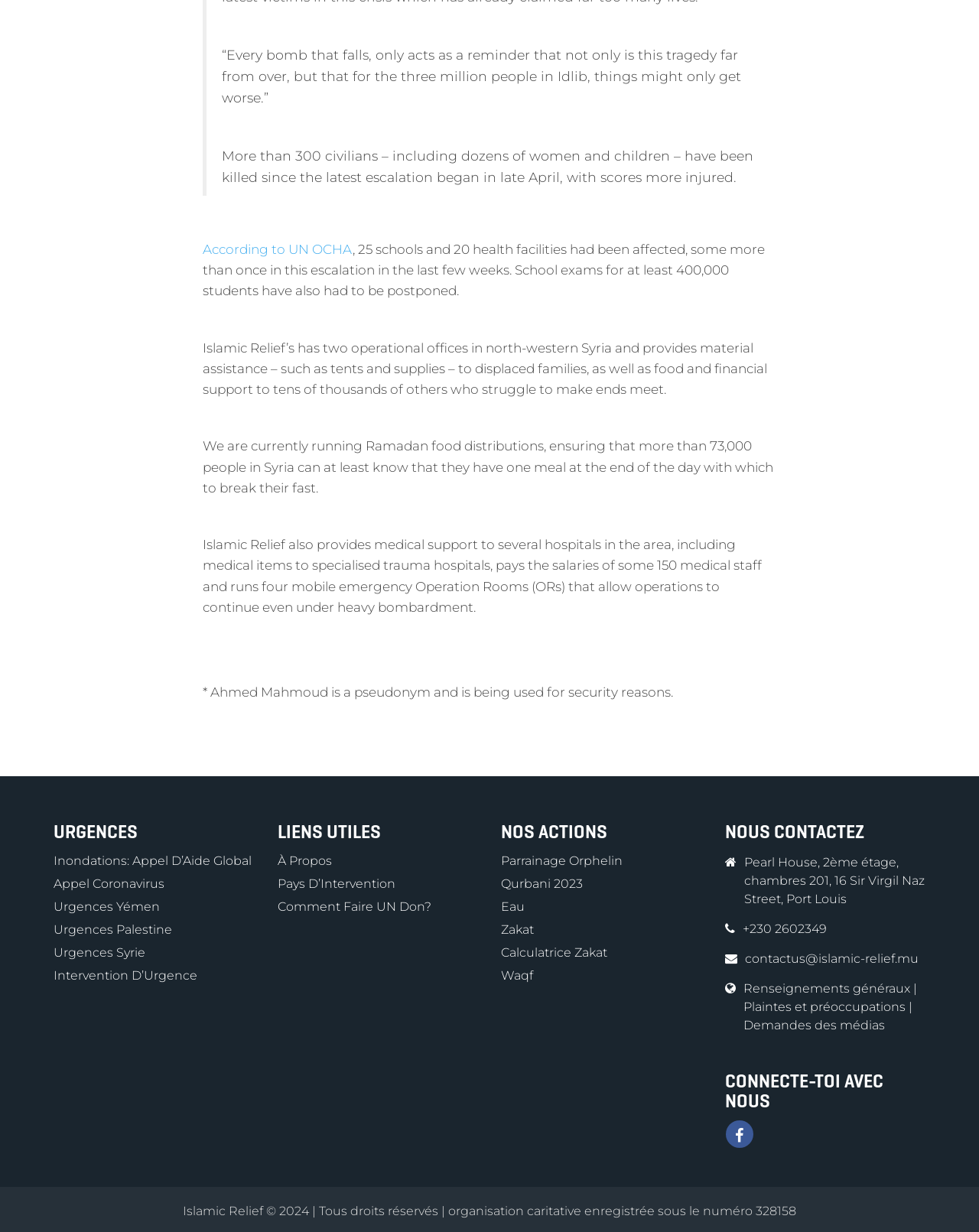Determine the bounding box coordinates for the clickable element to execute this instruction: "Contact us through 'NOUS CONTACTEZ'". Provide the coordinates as four float numbers between 0 and 1, i.e., [left, top, right, bottom].

[0.74, 0.666, 0.882, 0.684]